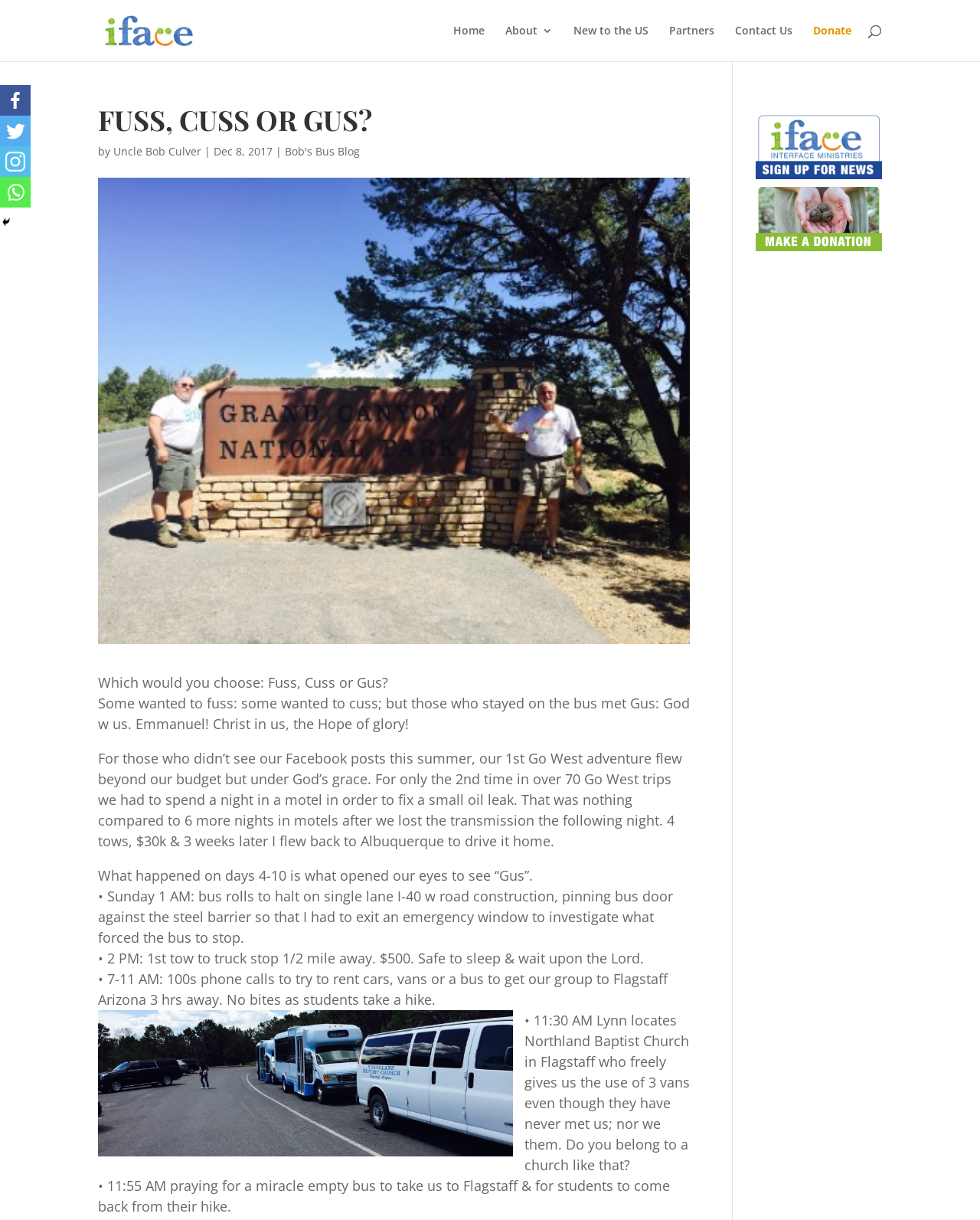Locate the bounding box coordinates of the clickable region to complete the following instruction: "Click the 'Home' link."

[0.462, 0.021, 0.495, 0.05]